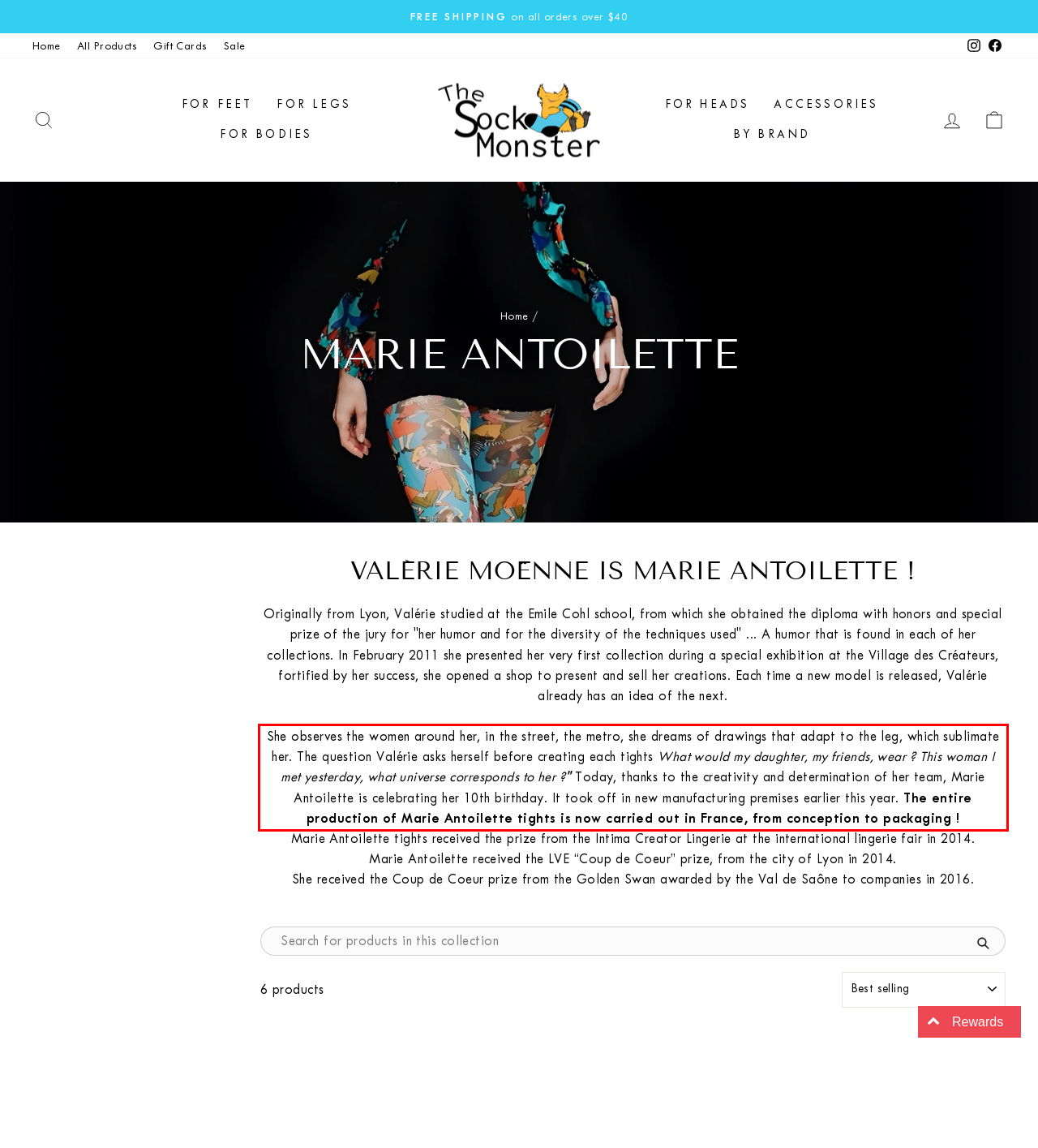Please perform OCR on the UI element surrounded by the red bounding box in the given webpage screenshot and extract its text content.

She observes the women around her, in the street, the metro, she dreams of drawings that adapt to the leg, which sublimate her. The question Valérie asks herself before creating each tights What would my daughter, my friends, wear ? This woman I met yesterday, what universe corresponds to her ?" Today, thanks to the creativity and determination of her team, Marie Antoilette is celebrating her 10th birthday. It took off in new manufacturing premises earlier this year. The entire production of Marie Antoilette tights is now carried out in France, from conception to packaging !